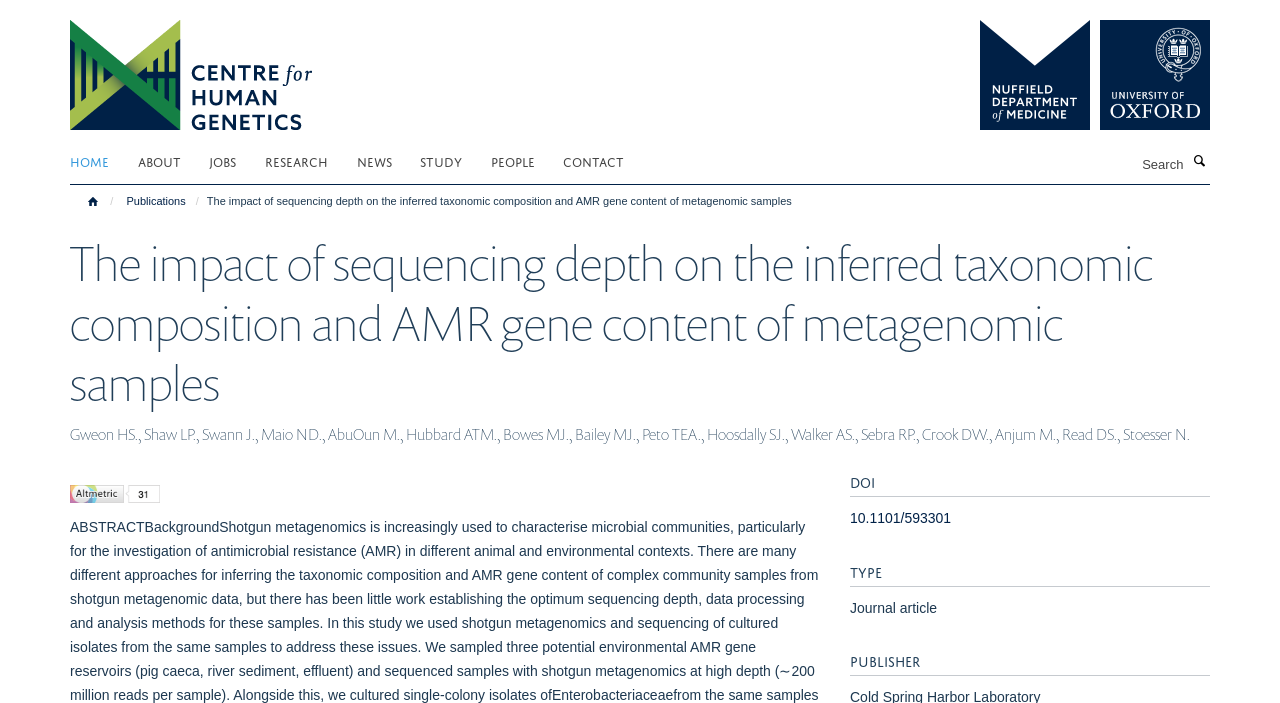What is the type of publication?
Could you please answer the question thoroughly and with as much detail as possible?

I found the answer by looking at the section below the article title, where the publication details are listed, and saw that the type of publication is a journal article.